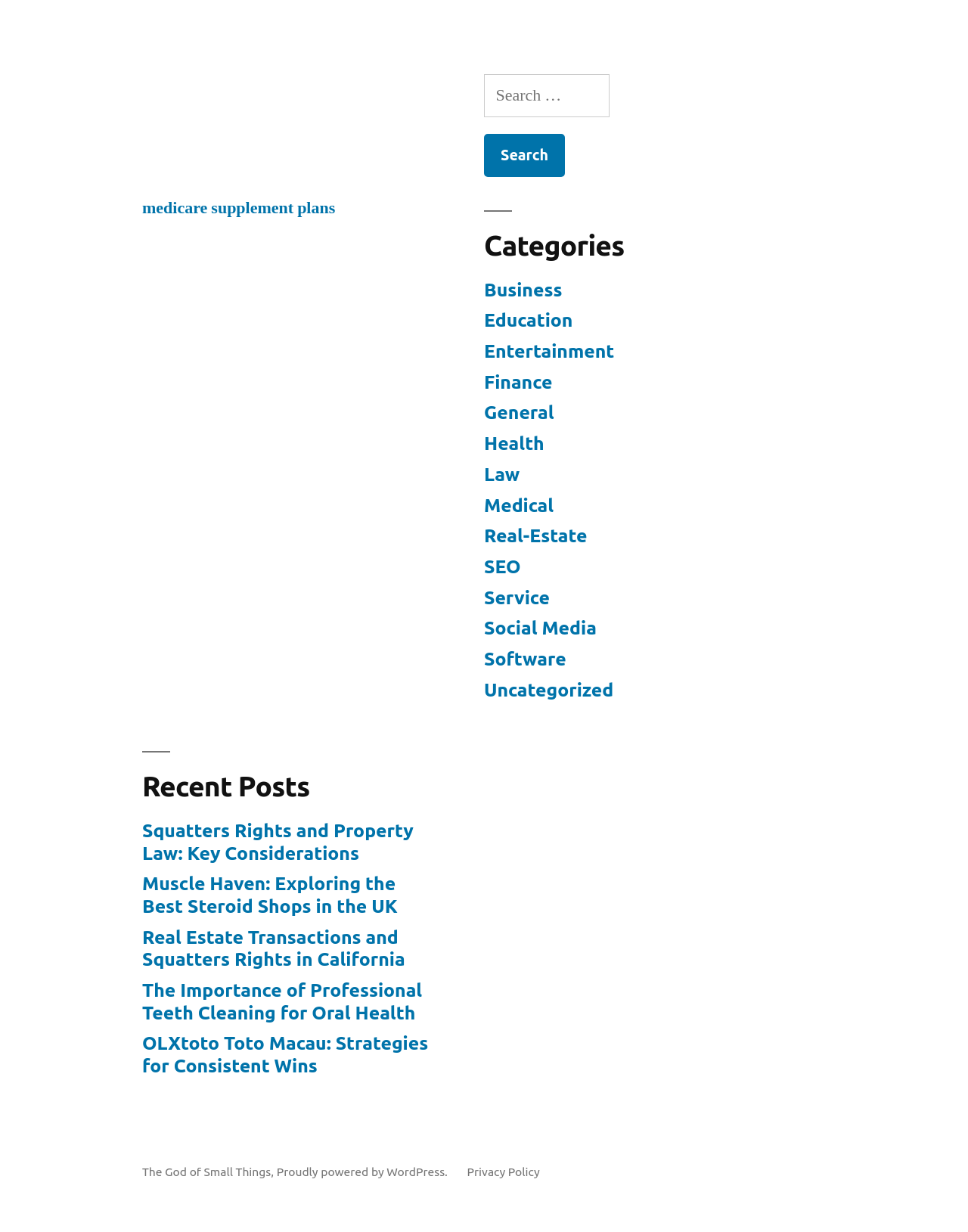Specify the bounding box coordinates of the area to click in order to follow the given instruction: "Search for something."

[0.5, 0.06, 0.802, 0.144]